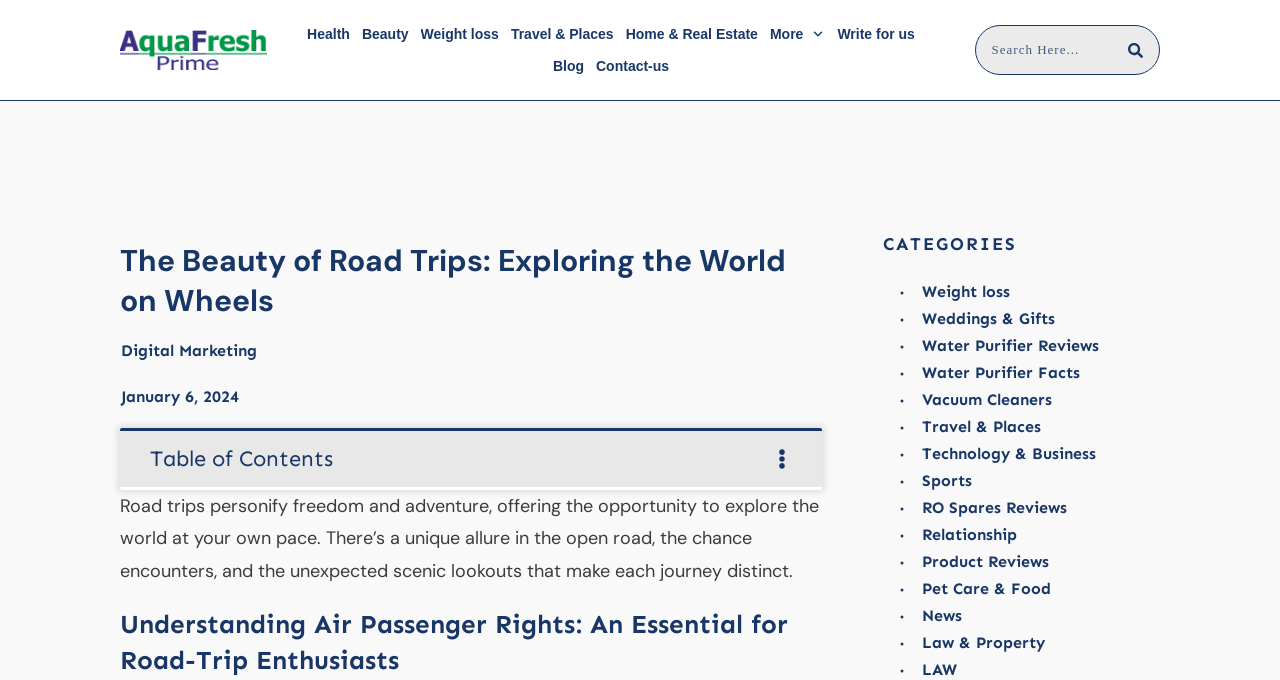Please identify the bounding box coordinates of the element I should click to complete this instruction: 'Explore Water Purifier Reviews'. The coordinates should be given as four float numbers between 0 and 1, like this: [left, top, right, bottom].

[0.72, 0.491, 0.859, 0.527]